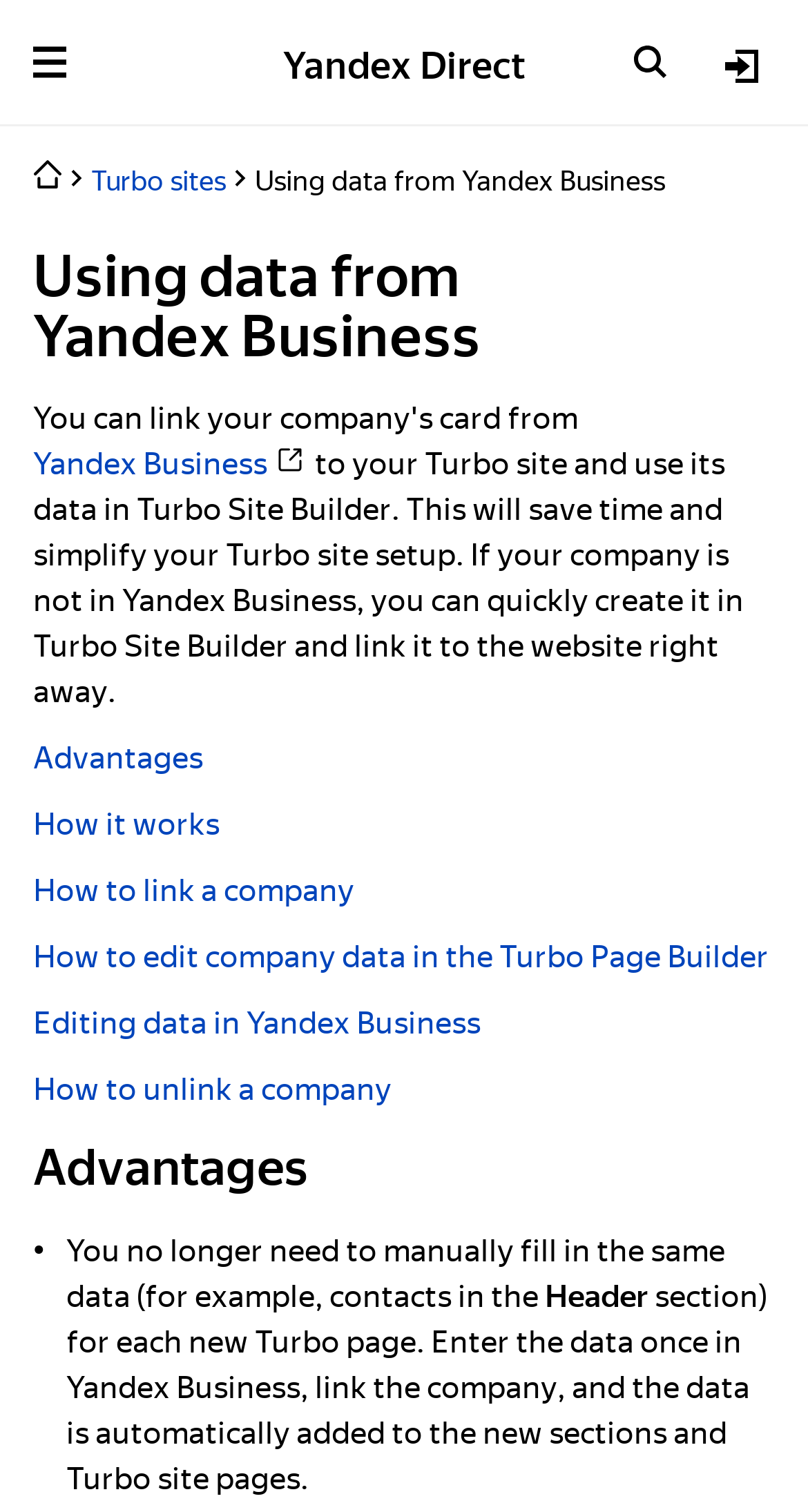Locate the bounding box coordinates of the element that should be clicked to fulfill the instruction: "Click the Log in button".

[0.877, 0.022, 0.959, 0.066]